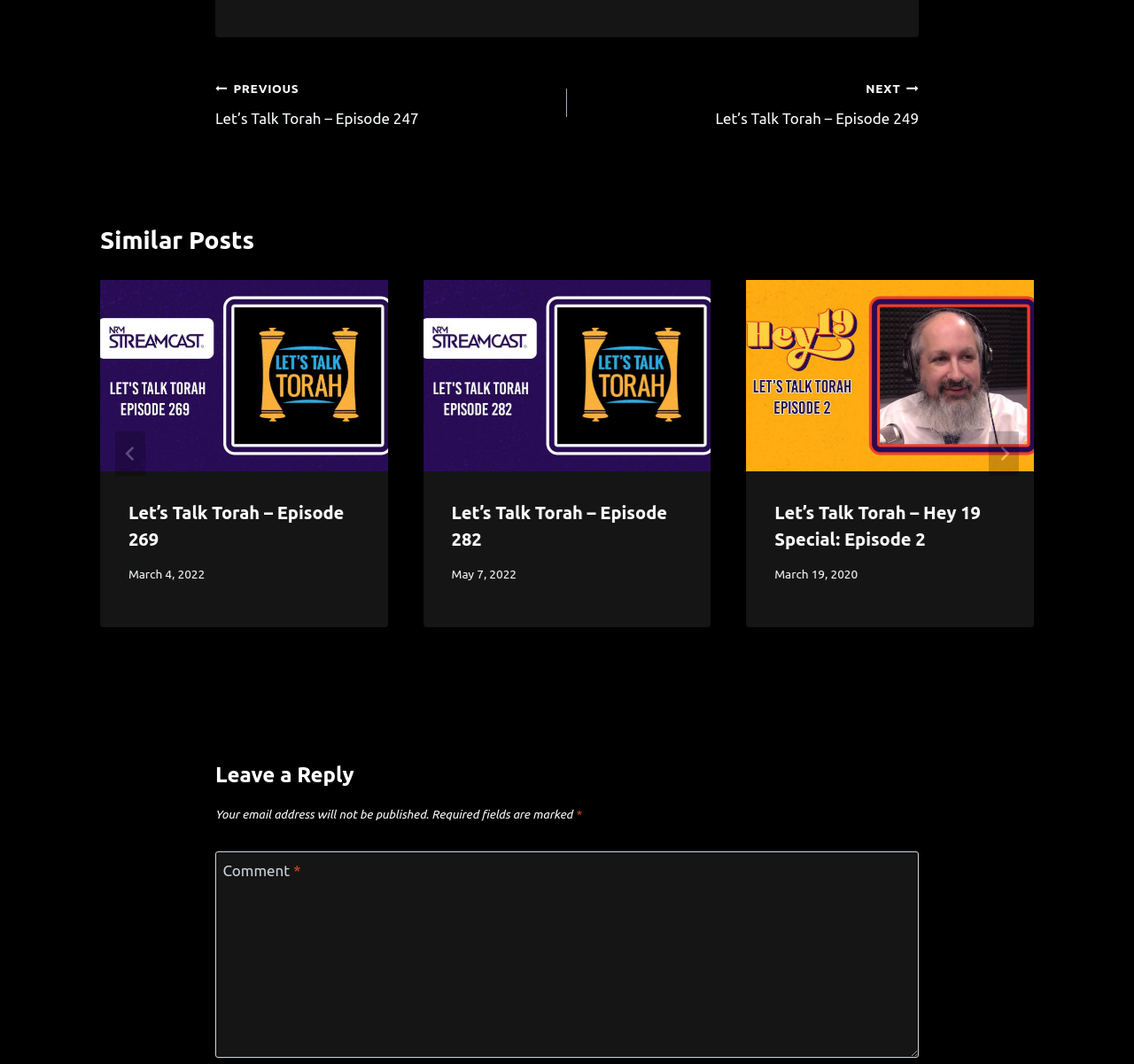Determine the bounding box coordinates for the clickable element required to fulfill the instruction: "Click the 'NEXT Let’s Talk Torah – Episode 249' link". Provide the coordinates as four float numbers between 0 and 1, i.e., [left, top, right, bottom].

[0.5, 0.071, 0.81, 0.123]